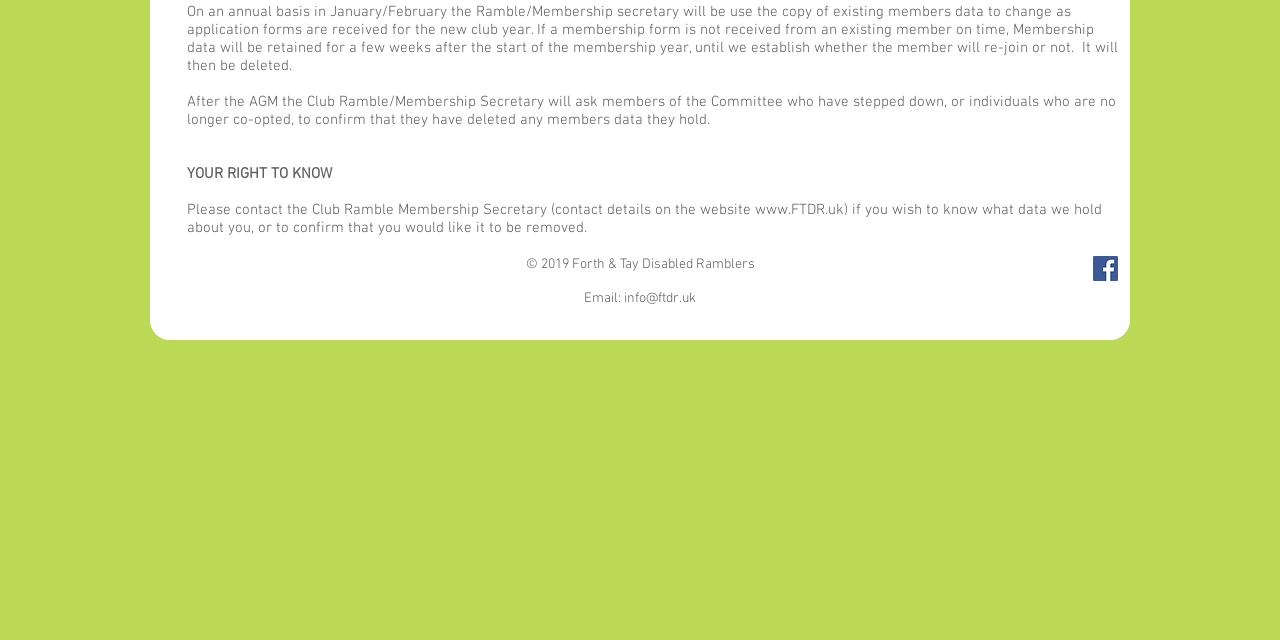Provide the bounding box coordinates for the UI element that is described by this text: "aria-label="Facebook Social Icon"". The coordinates should be in the form of four float numbers between 0 and 1: [left, top, right, bottom].

[0.854, 0.4, 0.873, 0.439]